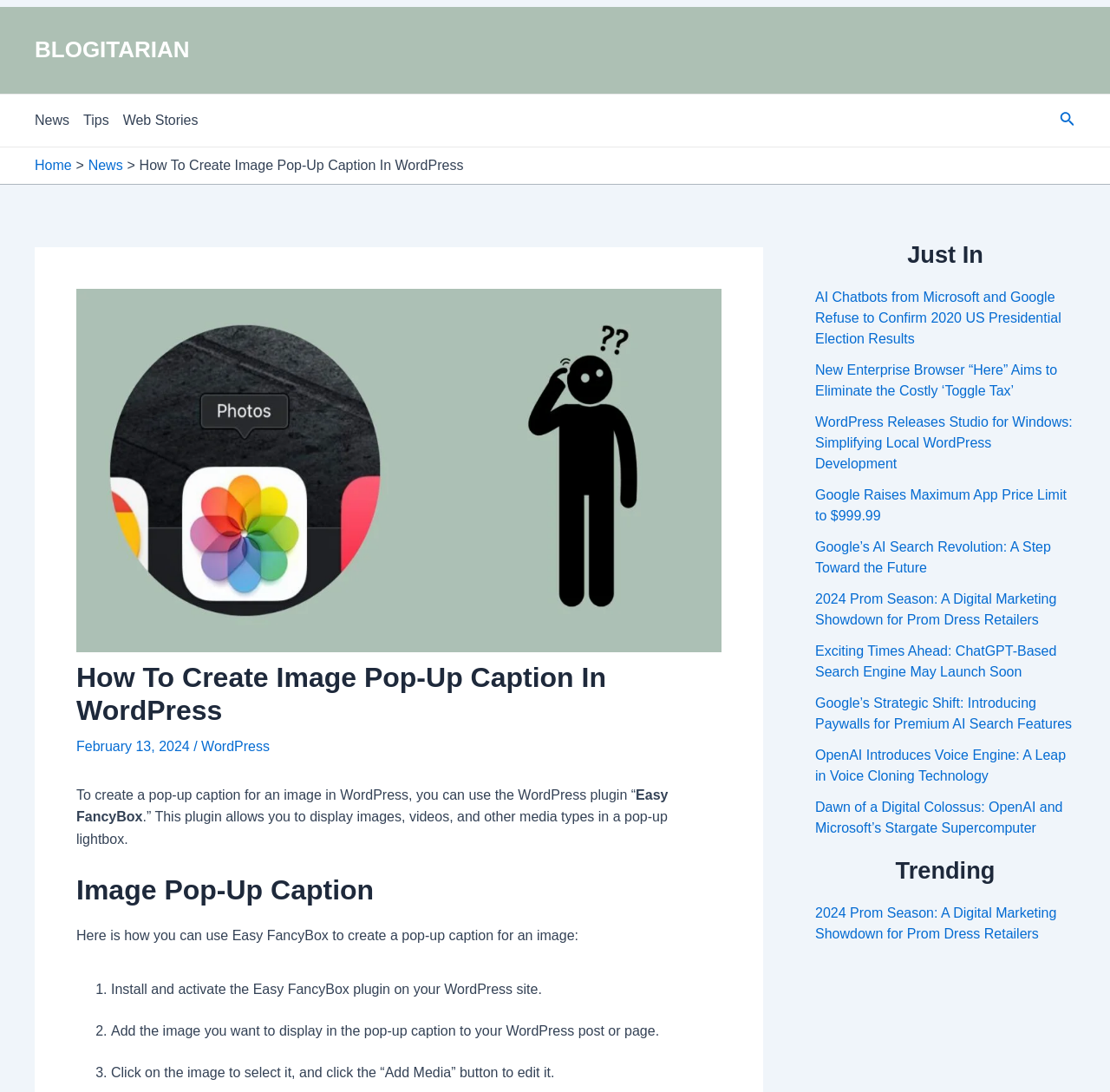Explain the webpage in detail, including its primary components.

The webpage is about creating a pop-up caption for an image in WordPress using the Easy FancyBox plugin. At the top left, there is a link to "BLOGITARIAN" and a navigation menu with links to "News", "Tips", and "Web Stories". On the top right, there is a search icon link with an accompanying image.

Below the navigation menu, there is a breadcrumbs navigation section with links to "Home" and "News". Next to it, there is a heading that reads "How To Create Image Pop-Up Caption In WordPress" with an accompanying image. Below the heading, there is a paragraph of text that explains how to use the Easy FancyBox plugin to create a pop-up caption for an image.

The main content of the webpage is divided into sections. The first section has a heading "Image Pop-Up Caption" and provides step-by-step instructions on how to use the Easy FancyBox plugin. The instructions are listed in a numbered format, with each step explained in a brief paragraph.

On the right side of the webpage, there are three complementary sections. The first section has a heading "Just In" and lists several news articles with links. The second section lists more news articles with links, and the third section has a heading "Trending" and lists more news articles with links.

Overall, the webpage provides a tutorial on how to create a pop-up caption for an image in WordPress using the Easy FancyBox plugin, along with a list of news articles on the right side.